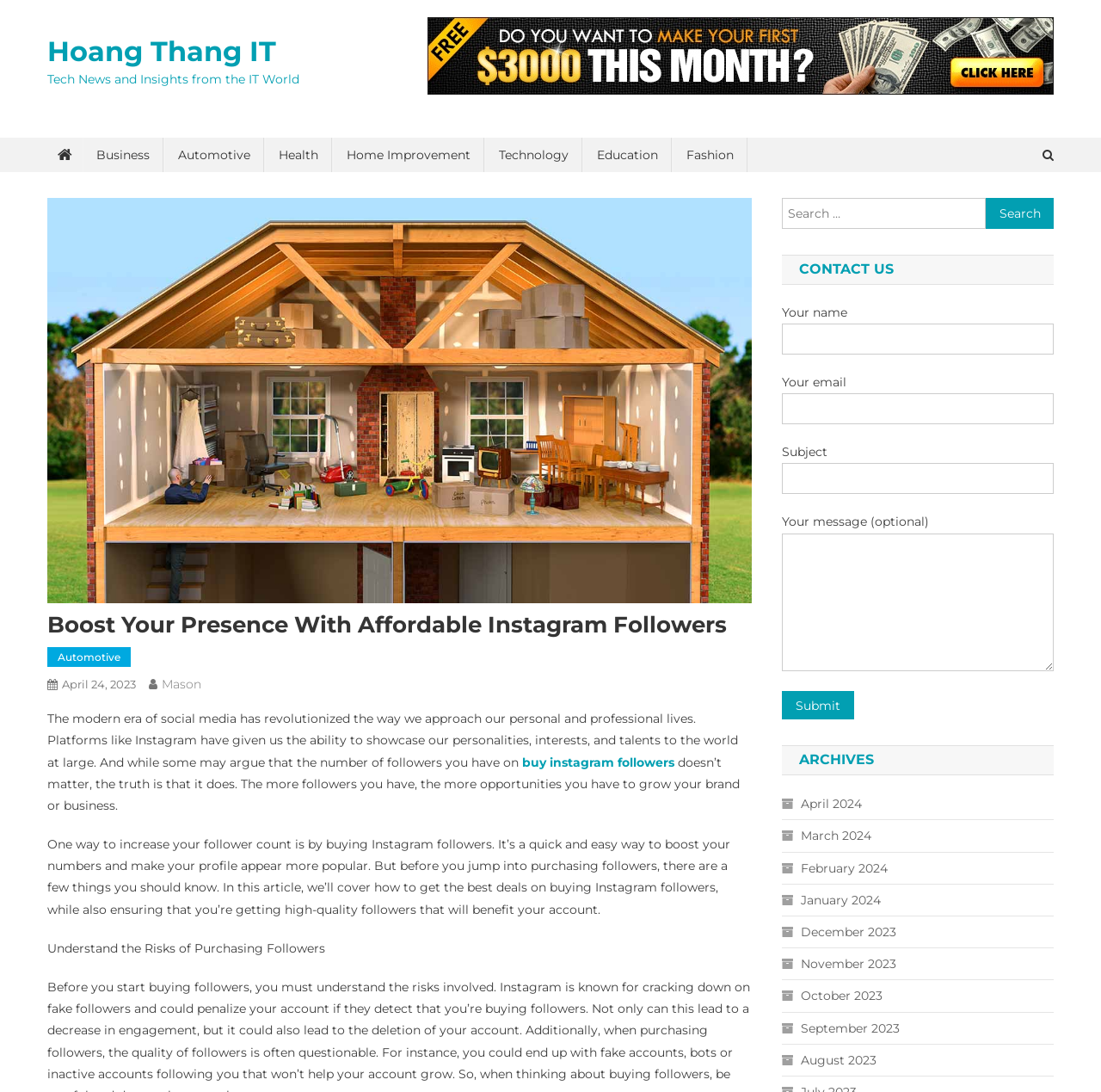What are the archives for?
Please describe in detail the information shown in the image to answer the question.

The archives section is located at the bottom of the webpage, and it provides links to past articles organized by month, allowing users to access and read articles from previous months.